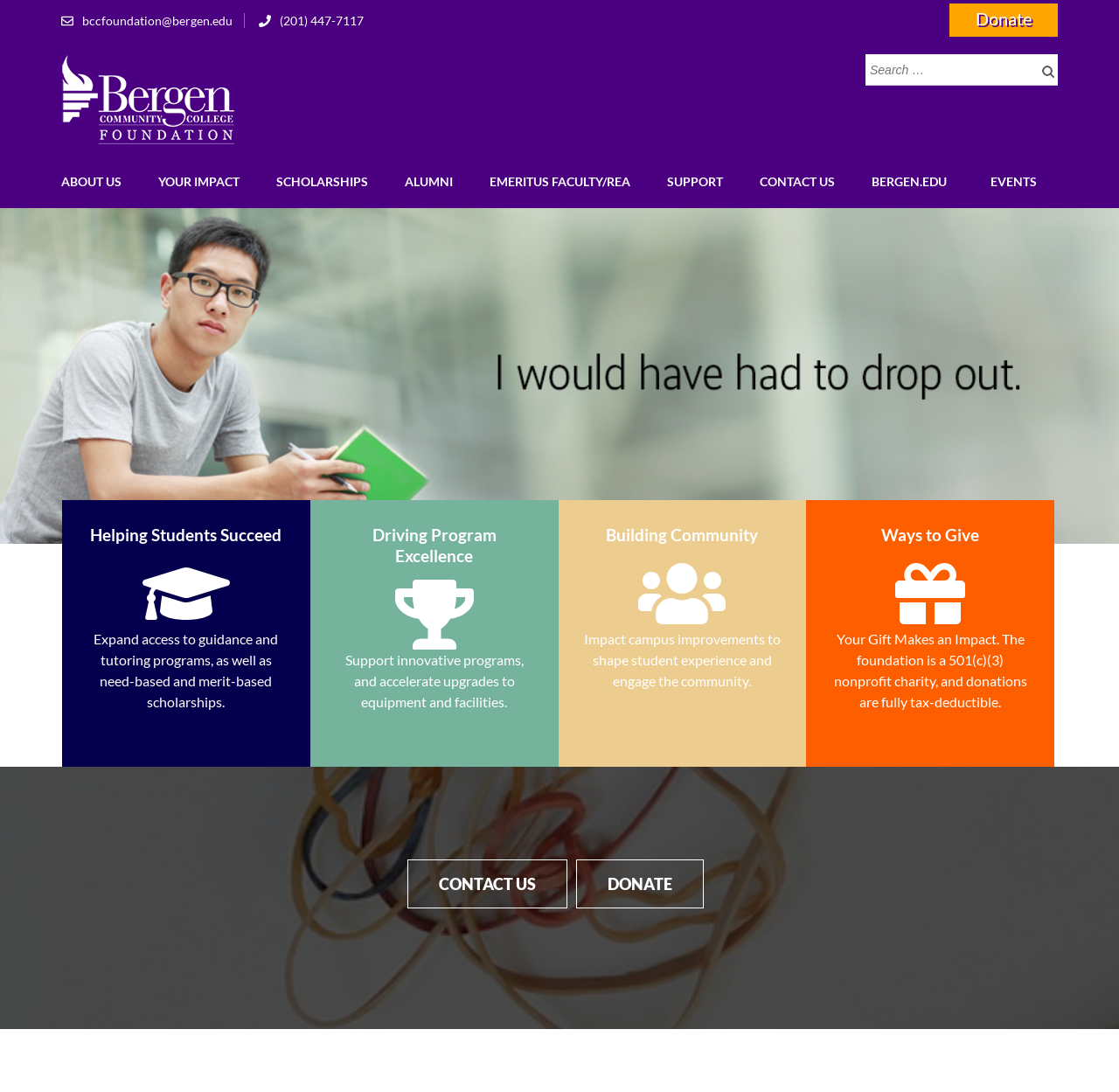Please find the bounding box coordinates of the element that needs to be clicked to perform the following instruction: "Contact the foundation". The bounding box coordinates should be four float numbers between 0 and 1, represented as [left, top, right, bottom].

[0.679, 0.142, 0.746, 0.191]